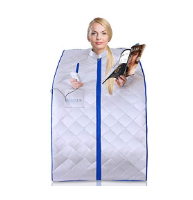Refer to the image and provide an in-depth answer to the question: 
What is the purpose of the portable sauna?

The portable sauna offers a blend of comfort and style, making it a popular choice for wellness enthusiasts who want to unwind and reap the benefits of sauna therapy, including stress relief and overall health benefits.